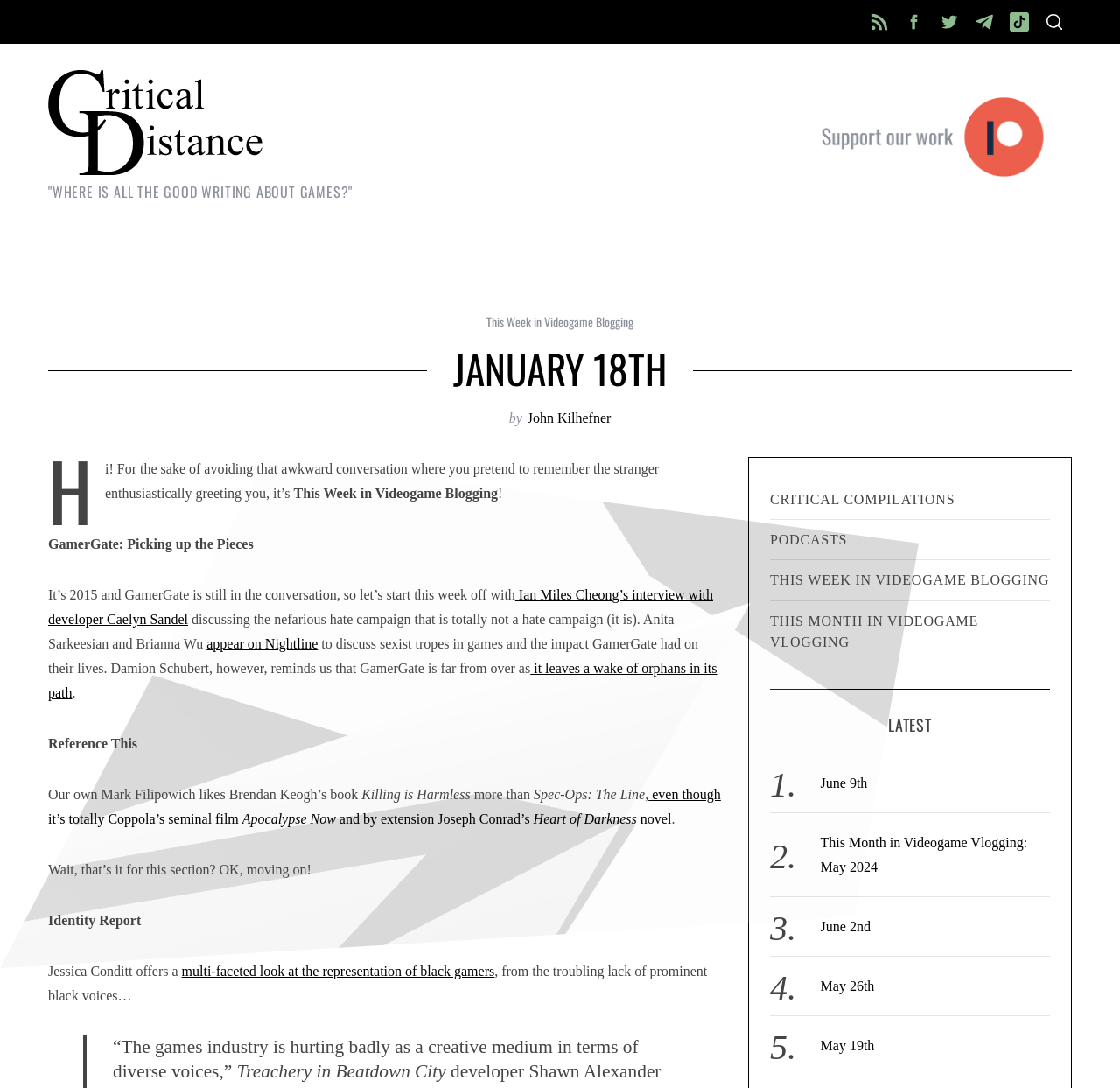Could you please study the image and provide a detailed answer to the question:
What is the name of the book mentioned in the blog post?

The name of the book mentioned in the blog post can be found in the text, where it says 'Our own Mark Filipowich likes Brendan Keogh’s book Killing is Harmless more than Spec-Ops: The Line'.